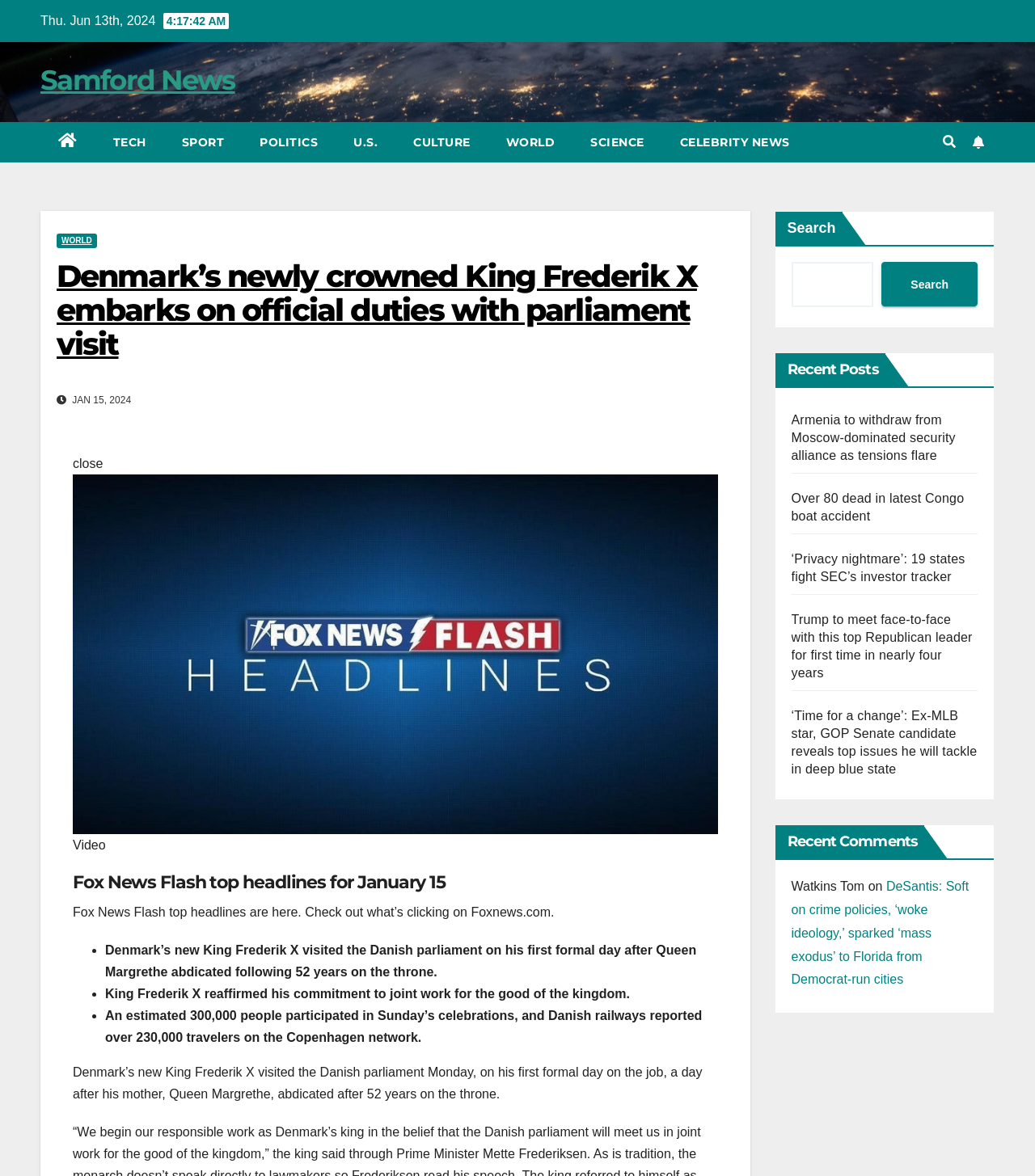Determine the bounding box coordinates of the element that should be clicked to execute the following command: "Click on the 'WORLD' link".

[0.471, 0.104, 0.553, 0.138]